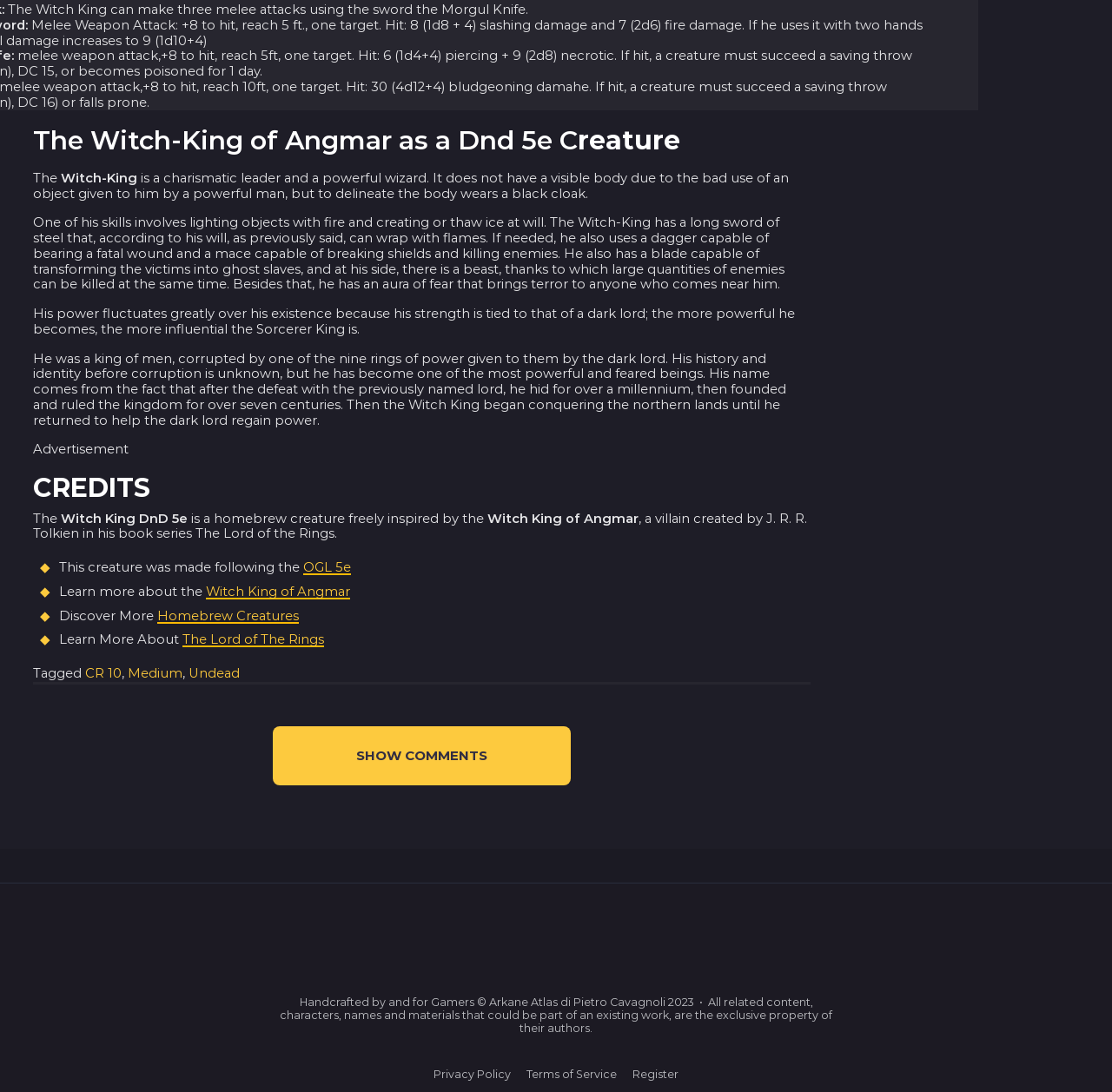Provide the bounding box coordinates of the section that needs to be clicked to accomplish the following instruction: "View the 'Homebrew Creatures'."

[0.142, 0.557, 0.269, 0.571]